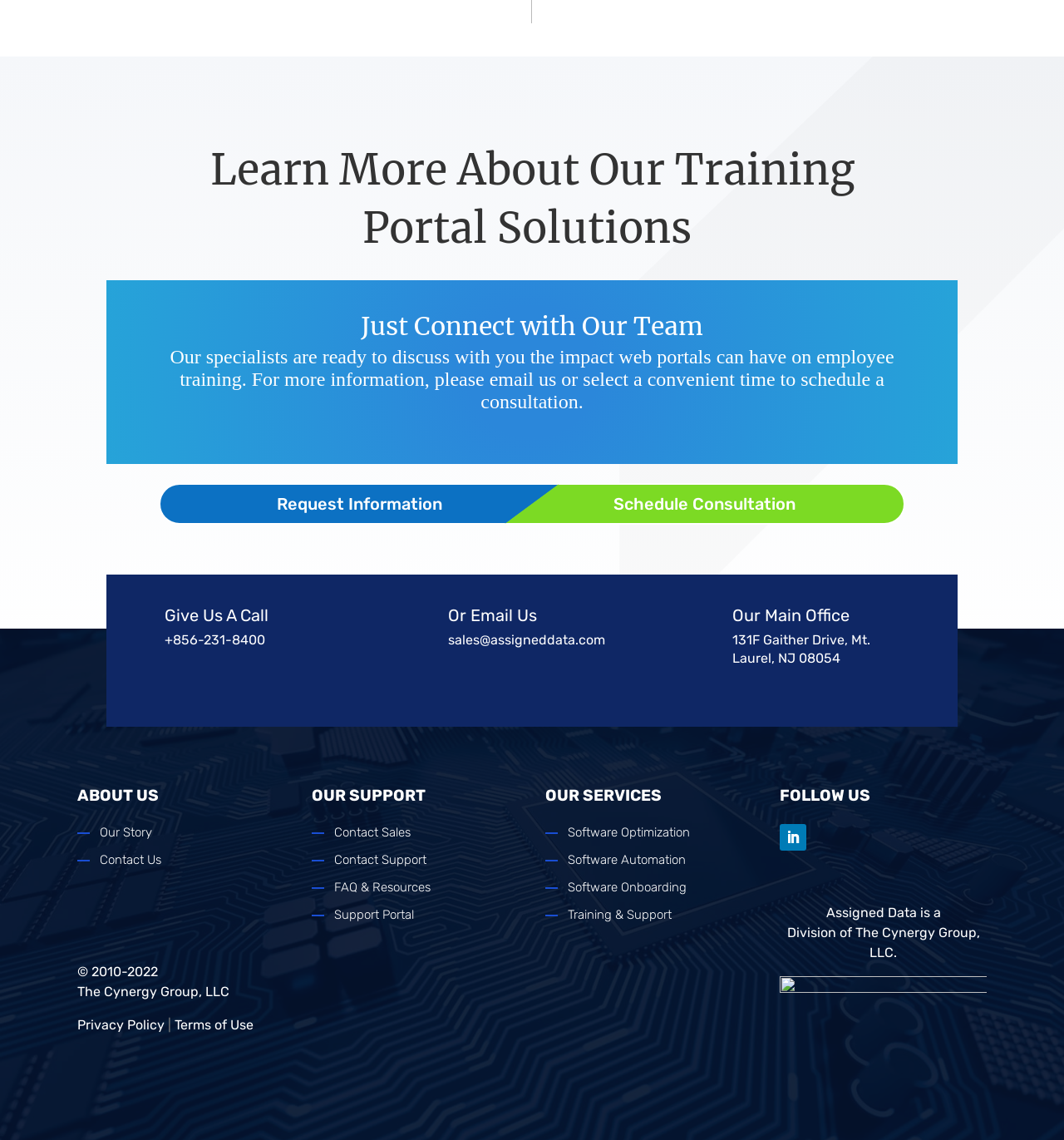Identify the bounding box coordinates of the clickable region necessary to fulfill the following instruction: "Request information". The bounding box coordinates should be four float numbers between 0 and 1, i.e., [left, top, right, bottom].

[0.149, 0.424, 0.527, 0.46]